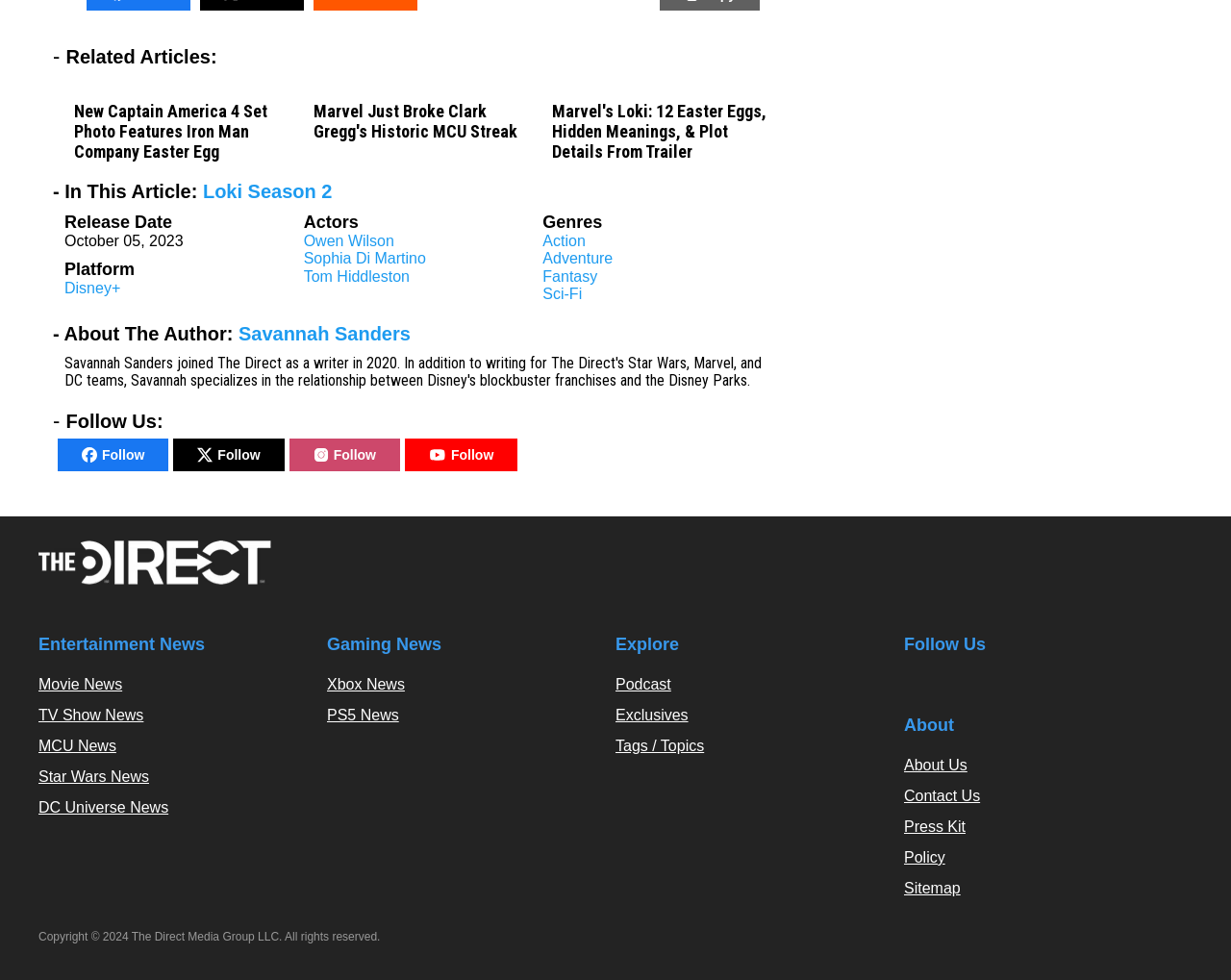Determine the bounding box coordinates for the area you should click to complete the following instruction: "View Loki Season 2 details".

[0.165, 0.185, 0.27, 0.206]